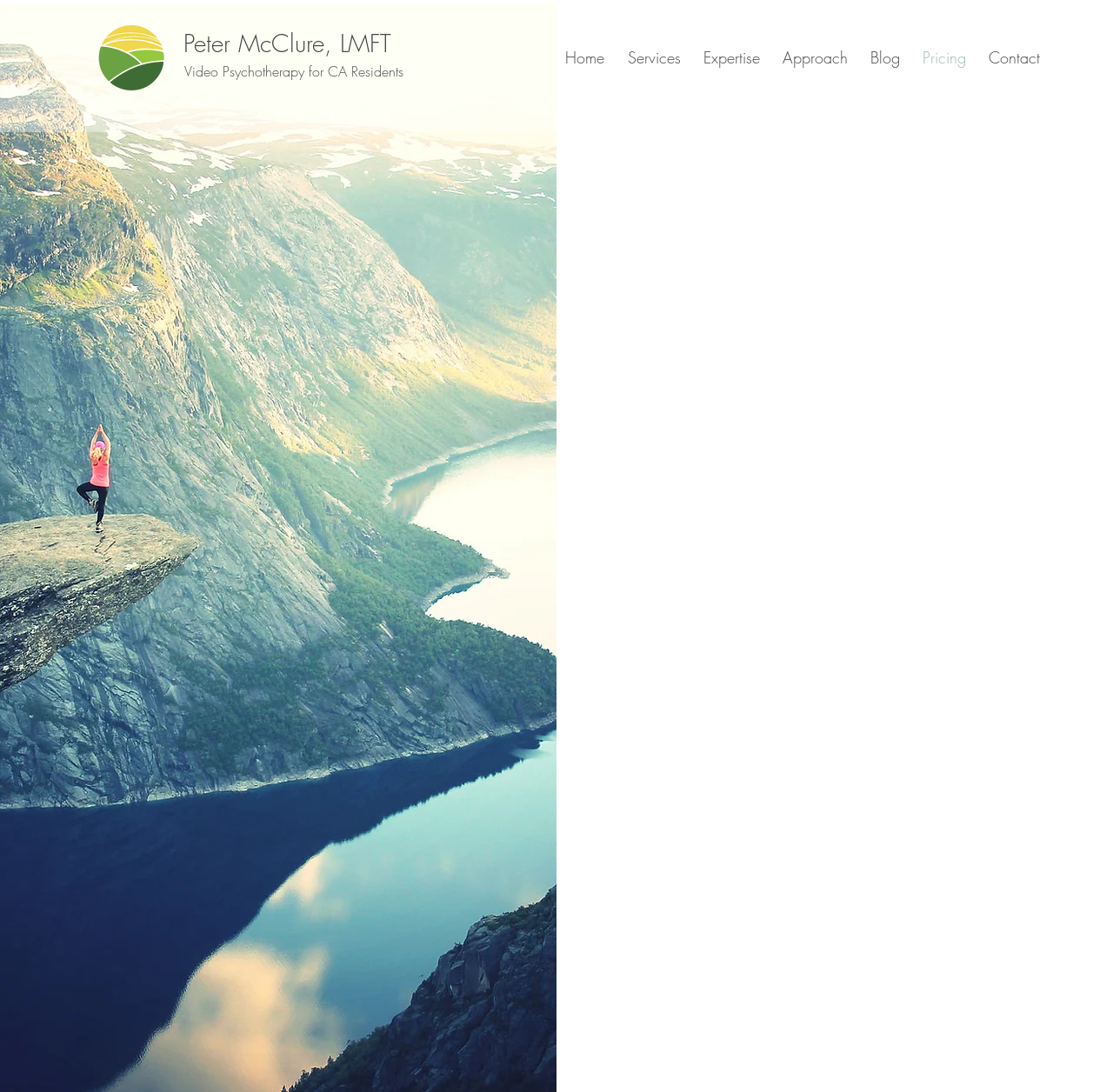From the screenshot, find the bounding box of the UI element matching this description: "Approach". Supply the bounding box coordinates in the form [left, top, right, bottom], each a float between 0 and 1.

[0.693, 0.033, 0.772, 0.072]